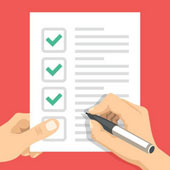Generate a detailed explanation of the scene depicted in the image.

The image depicts a graphic illustration of a checklist, highlighting the importance of various tasks related to sash windows. Two hands are shown actively engaging with a document that features three checked boxes, indicating completed tasks or maintenance activities. This visual representation symbolizes the essential services provided by sash window specialists in Pudsey, which include tasks like sash cord replacement, restoration, and maintenance. The image underscores the proactive steps homeowners can take to ensure the functionality and security of their traditional sash windows, enhancing both the aesthetic appeal and operational efficiency of their properties.